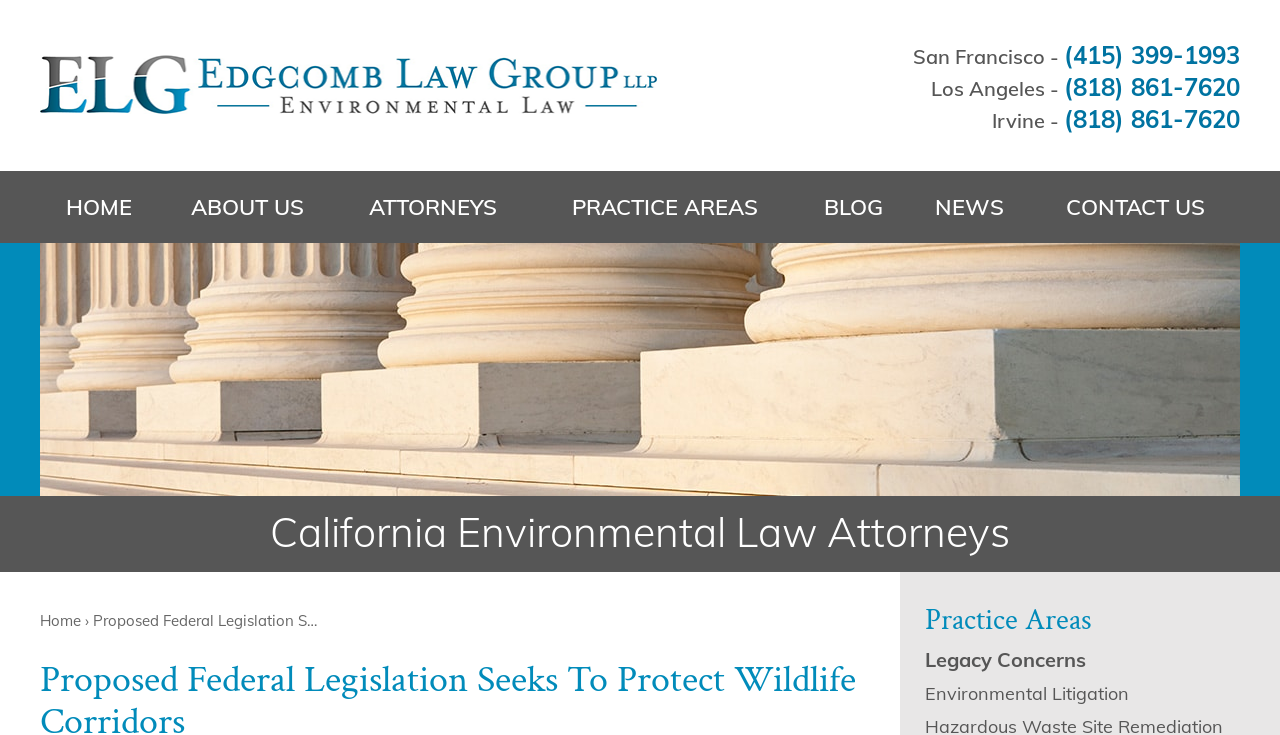Locate the bounding box coordinates of the clickable area needed to fulfill the instruction: "Call the Los Angeles office".

[0.831, 0.098, 0.969, 0.139]